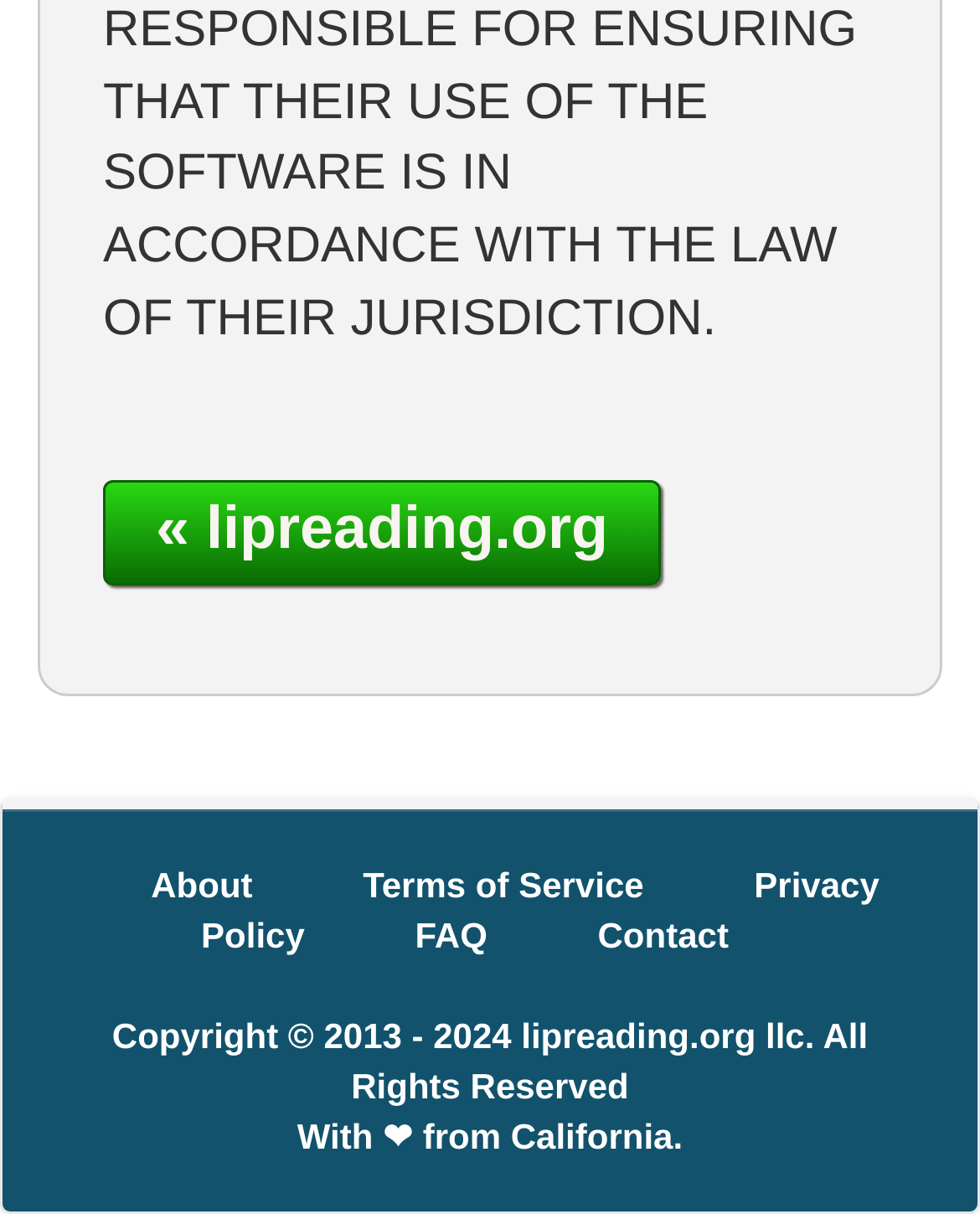Determine the bounding box for the UI element described here: "FAQ".

[0.424, 0.754, 0.497, 0.787]